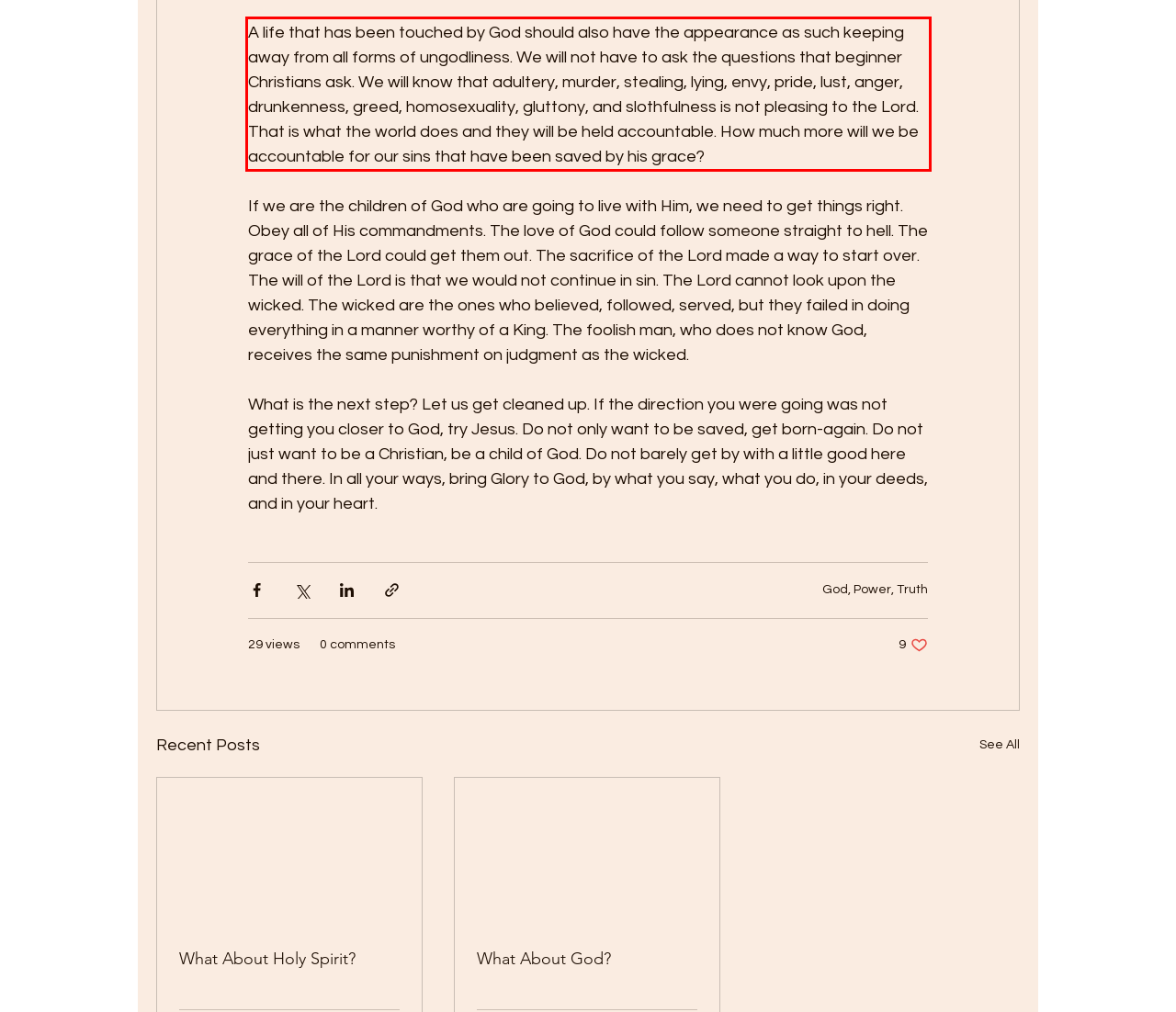Using the provided webpage screenshot, recognize the text content in the area marked by the red bounding box.

A life that has been touched by God should also have the appearance as such keeping away from all forms of ungodliness. We will not have to ask the questions that beginner Christians ask. We will know that adultery, murder, stealing, lying, envy, pride, lust, anger, drunkenness, greed, homosexuality, gluttony, and slothfulness is not pleasing to the Lord. That is what the world does and they will be held accountable. How much more will we be accountable for our sins that have been saved by his grace?